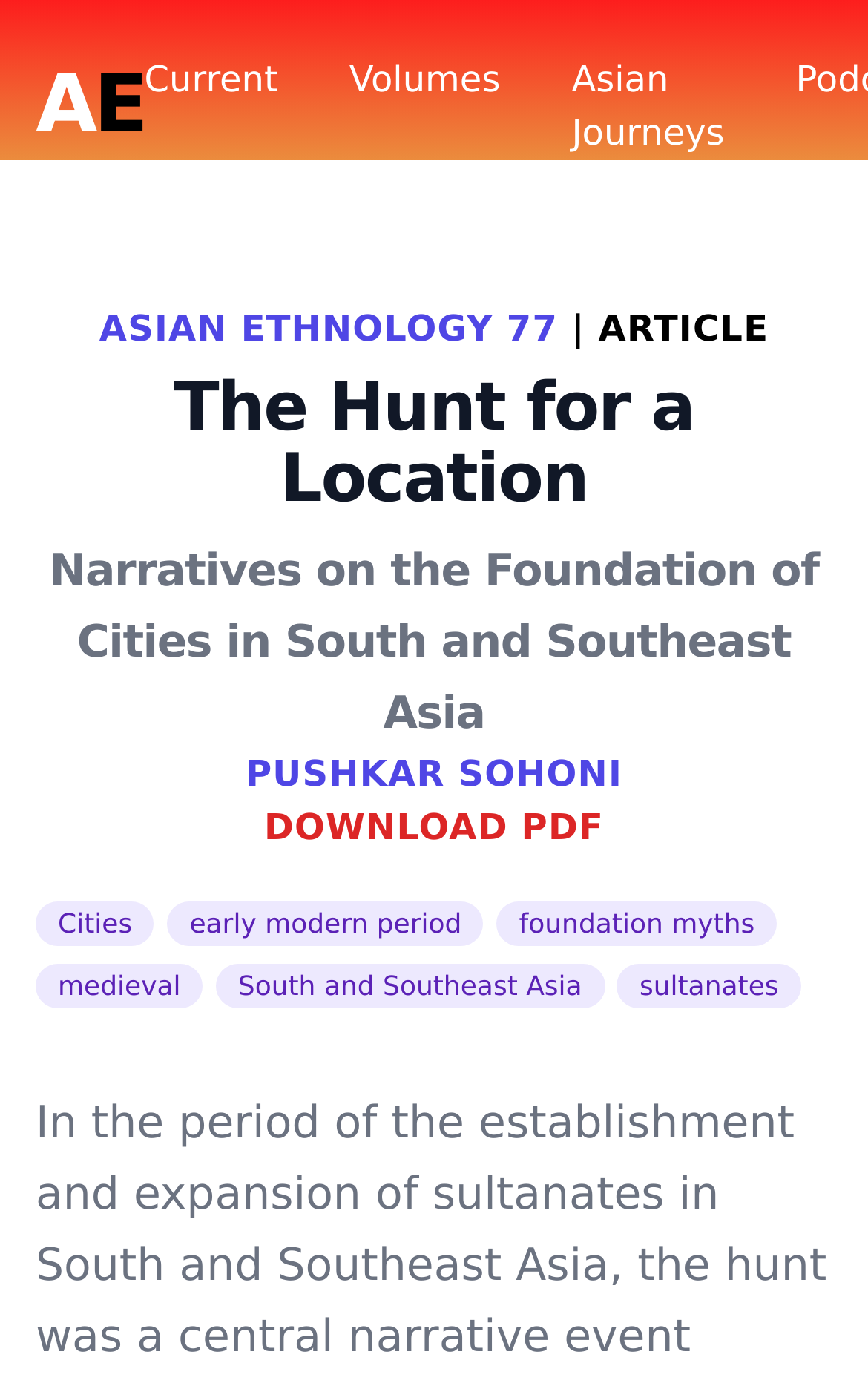Identify and provide the bounding box for the element described by: "Asian Ethnology 77".

[0.114, 0.222, 0.643, 0.252]